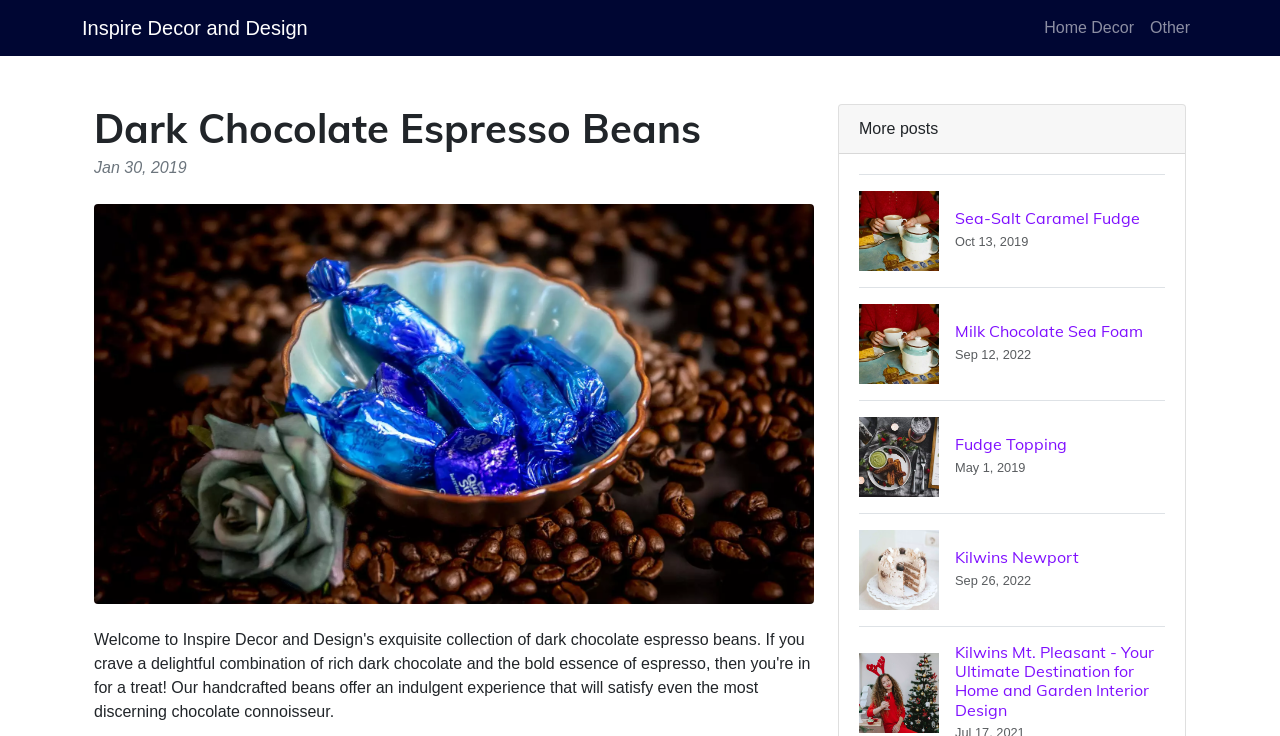Identify the bounding box coordinates for the region to click in order to carry out this instruction: "view Dark Chocolate Espresso Beans". Provide the coordinates using four float numbers between 0 and 1, formatted as [left, top, right, bottom].

[0.073, 0.141, 0.636, 0.207]